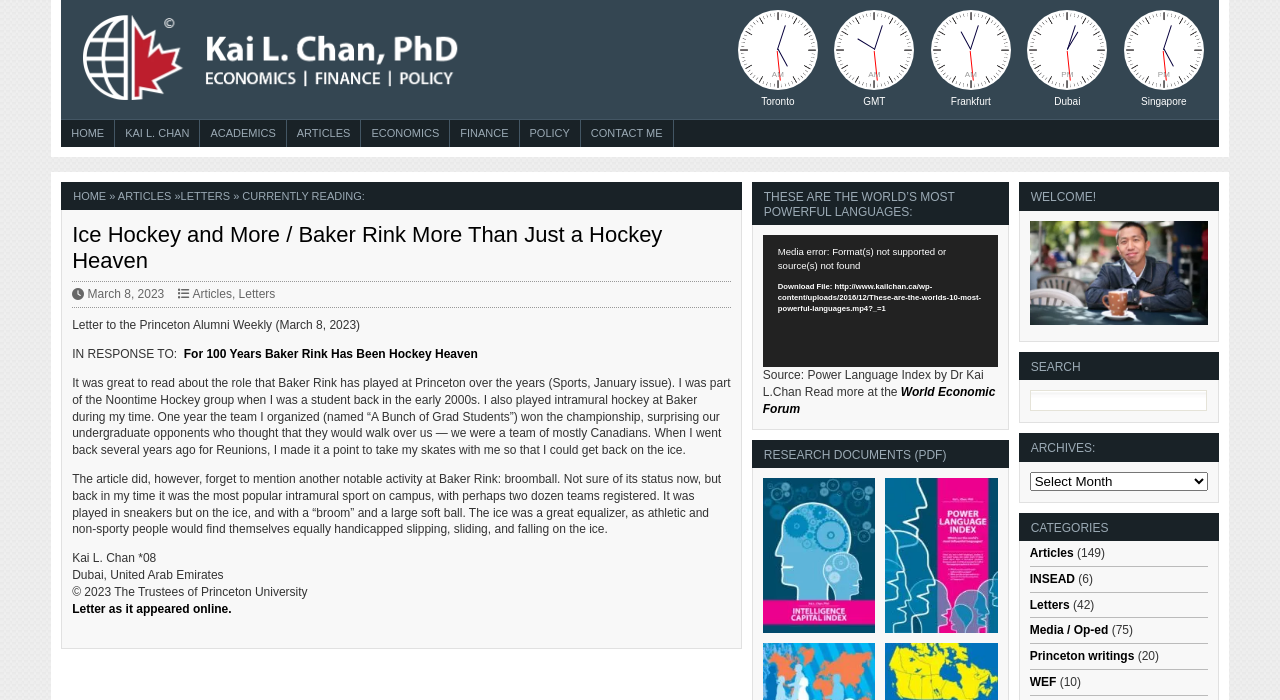Based on the image, give a detailed response to the question: What is the name of the university mentioned in the letter?

The university mentioned in the letter is Princeton, which is mentioned in the context of the author's experience playing hockey at Baker Rink.